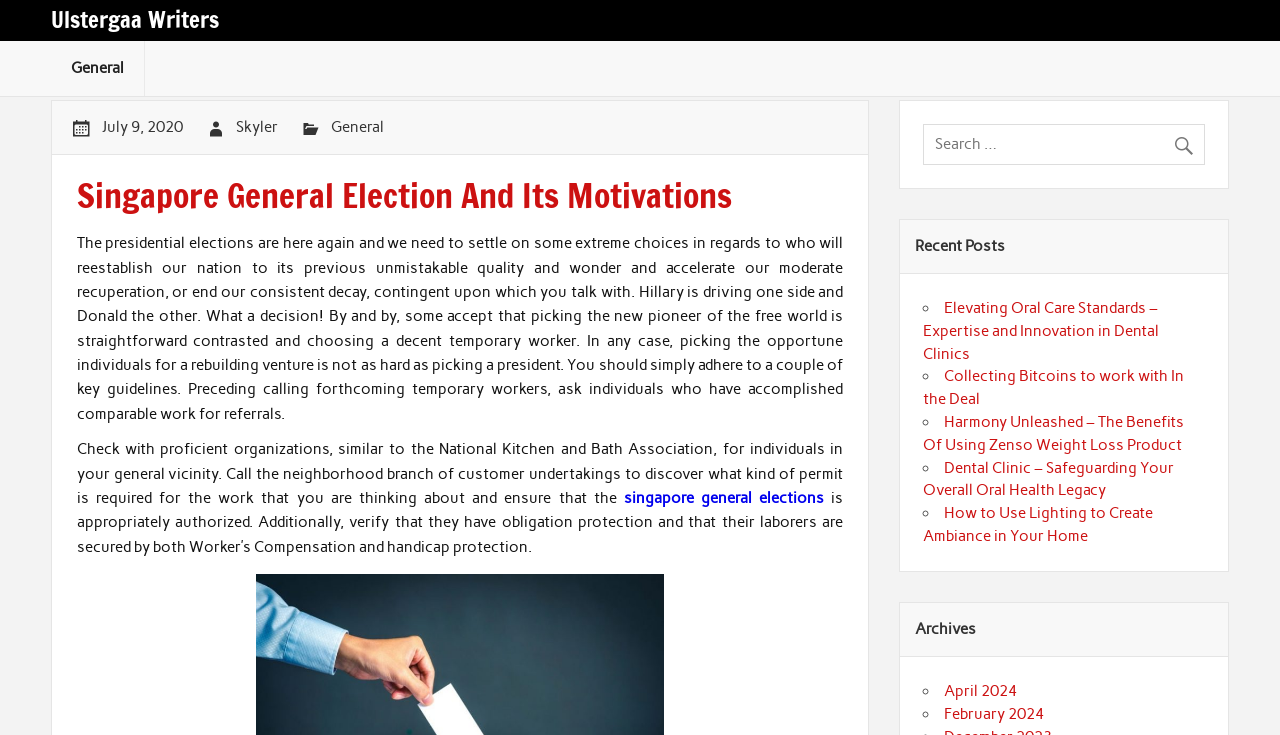Can you find the bounding box coordinates for the element that needs to be clicked to execute this instruction: "Contact us"? The coordinates should be given as four float numbers between 0 and 1, i.e., [left, top, right, bottom].

None